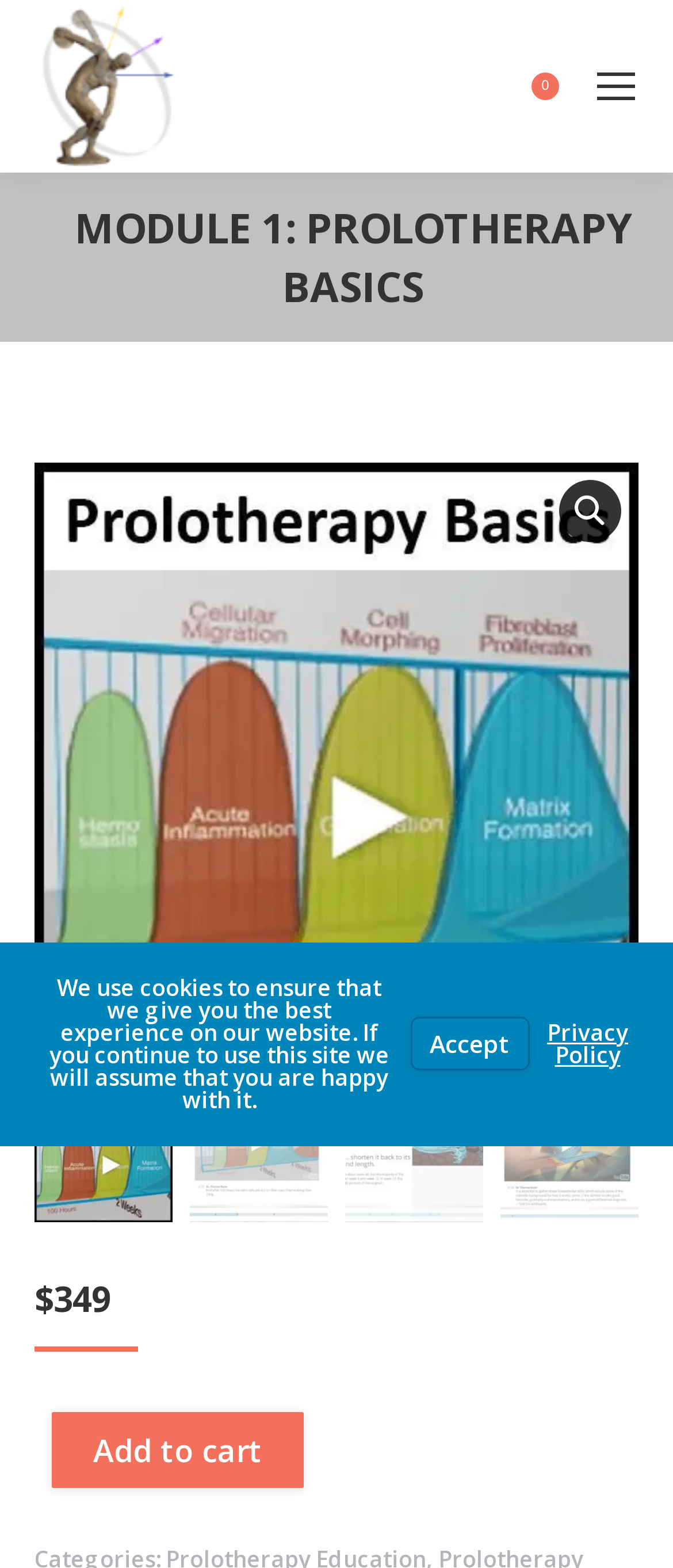What is the purpose of the search bar?
Please craft a detailed and exhaustive response to the question.

The search bar is indicated by the static text 'Search:' and the link ' Search', which suggests that it is used to search the website.